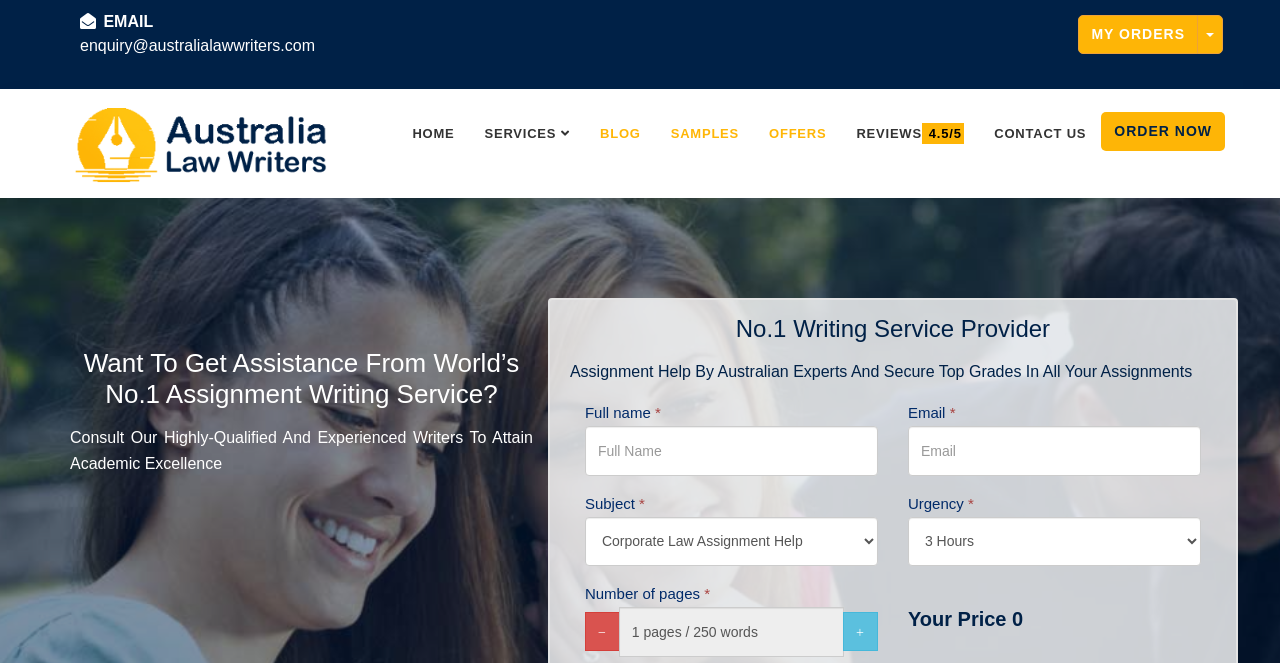Indicate the bounding box coordinates of the element that must be clicked to execute the instruction: "select an option from the Subject combobox". The coordinates should be given as four float numbers between 0 and 1, i.e., [left, top, right, bottom].

[0.457, 0.779, 0.686, 0.853]